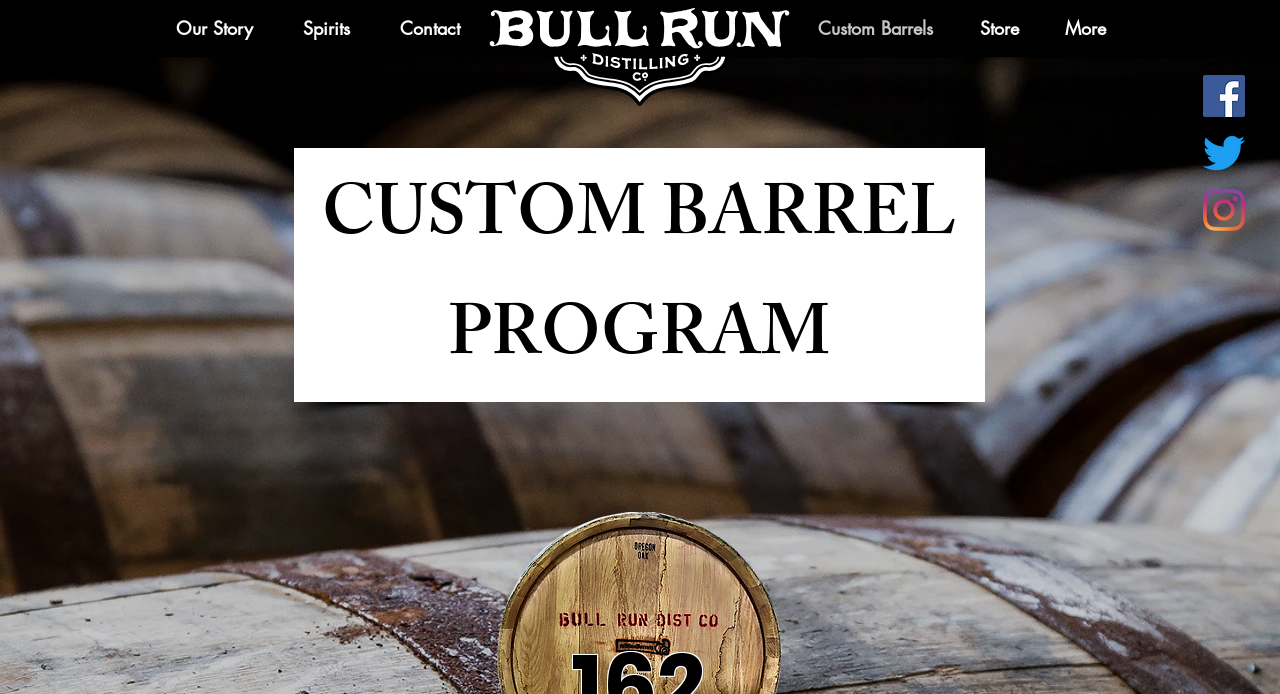Please provide a brief answer to the following inquiry using a single word or phrase:
What is the name of the distillery?

Bull Run Distillery